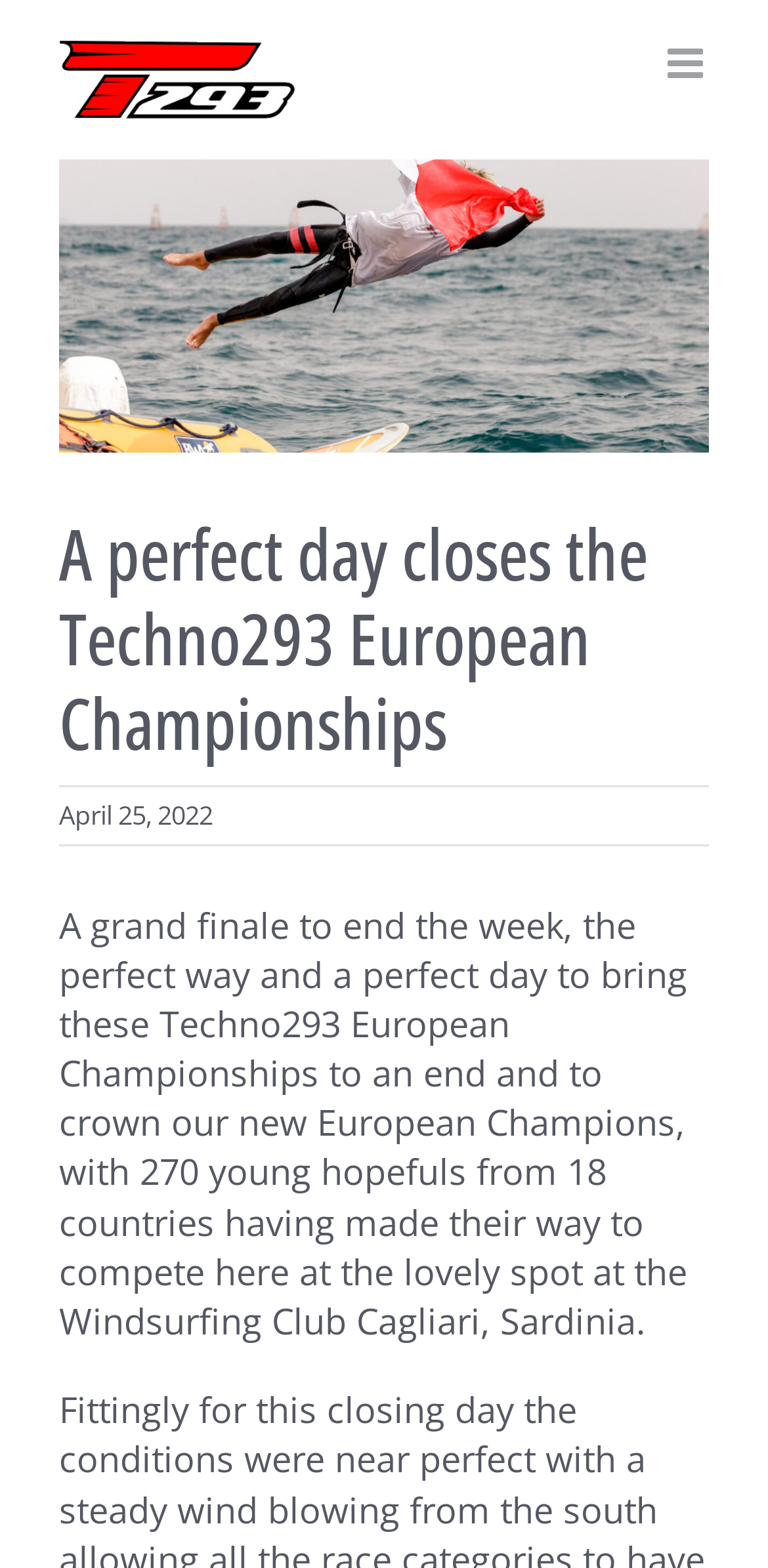How many countries participated in the championships?
Look at the image and respond with a single word or a short phrase.

18